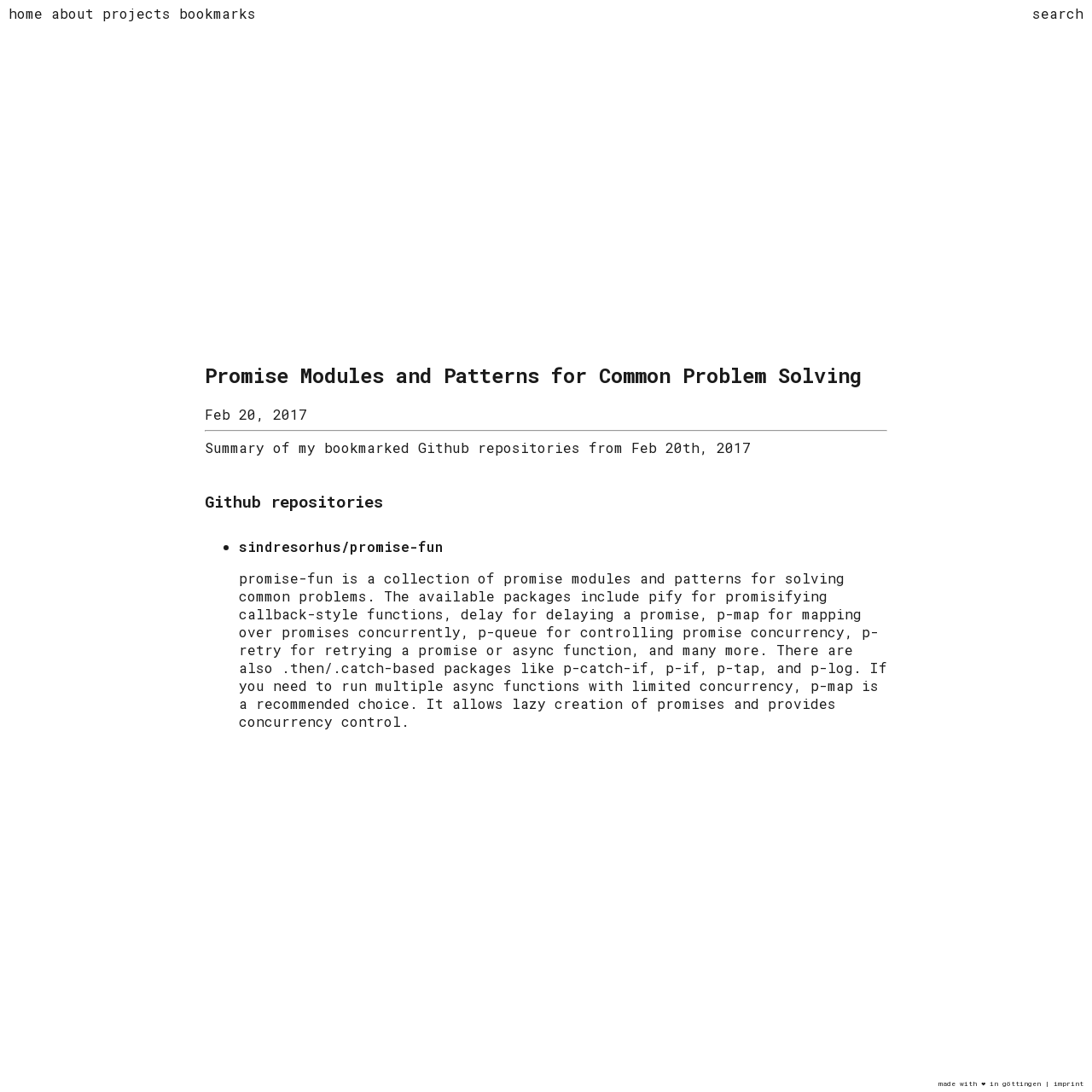What is the date of the summary?
Look at the image and respond with a one-word or short-phrase answer.

Feb 20, 2017